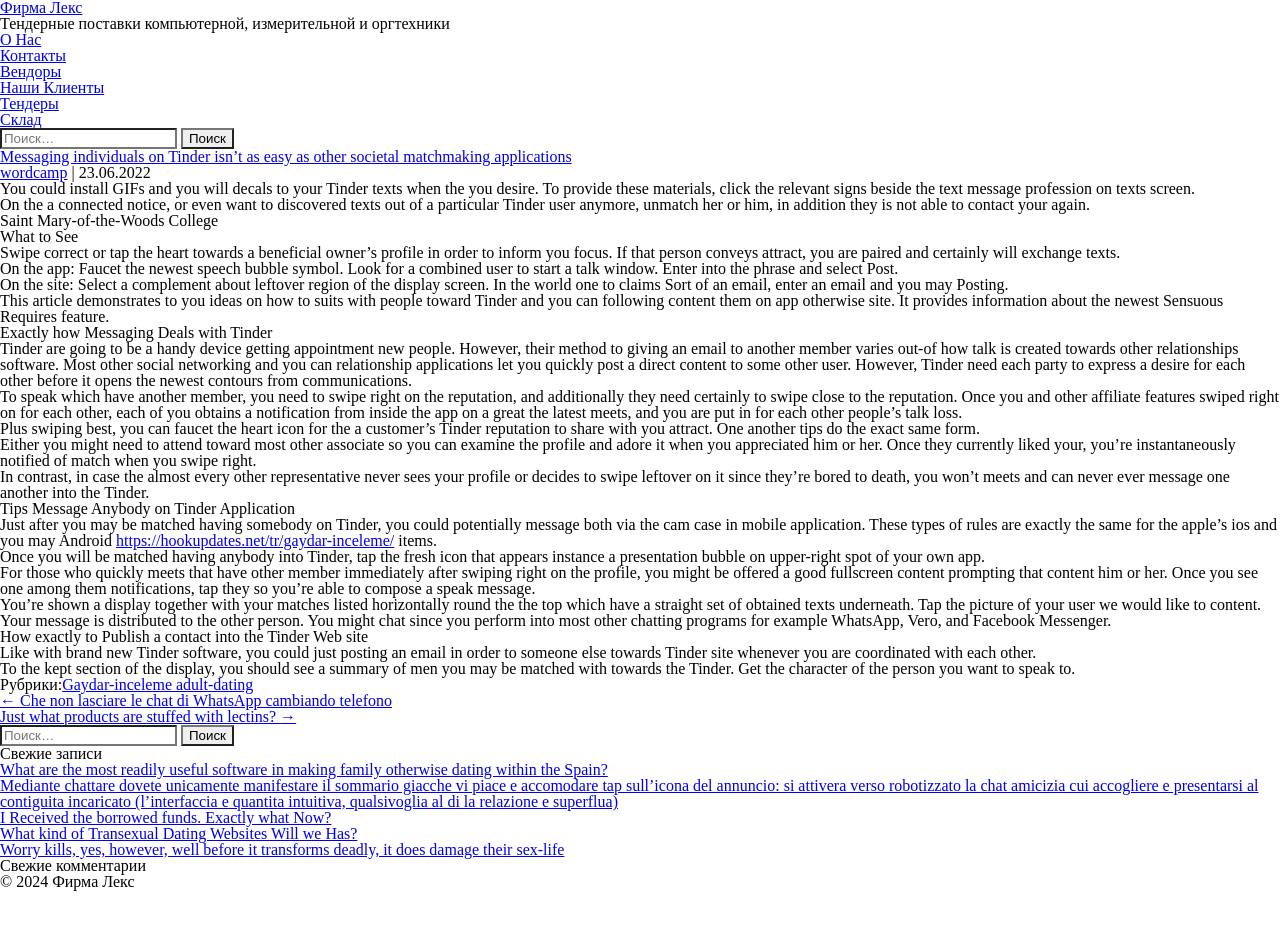Find and provide the bounding box coordinates for the UI element described with: "parent_node: Найти: value="Поиск"".

[0.141, 0.135, 0.183, 0.157]